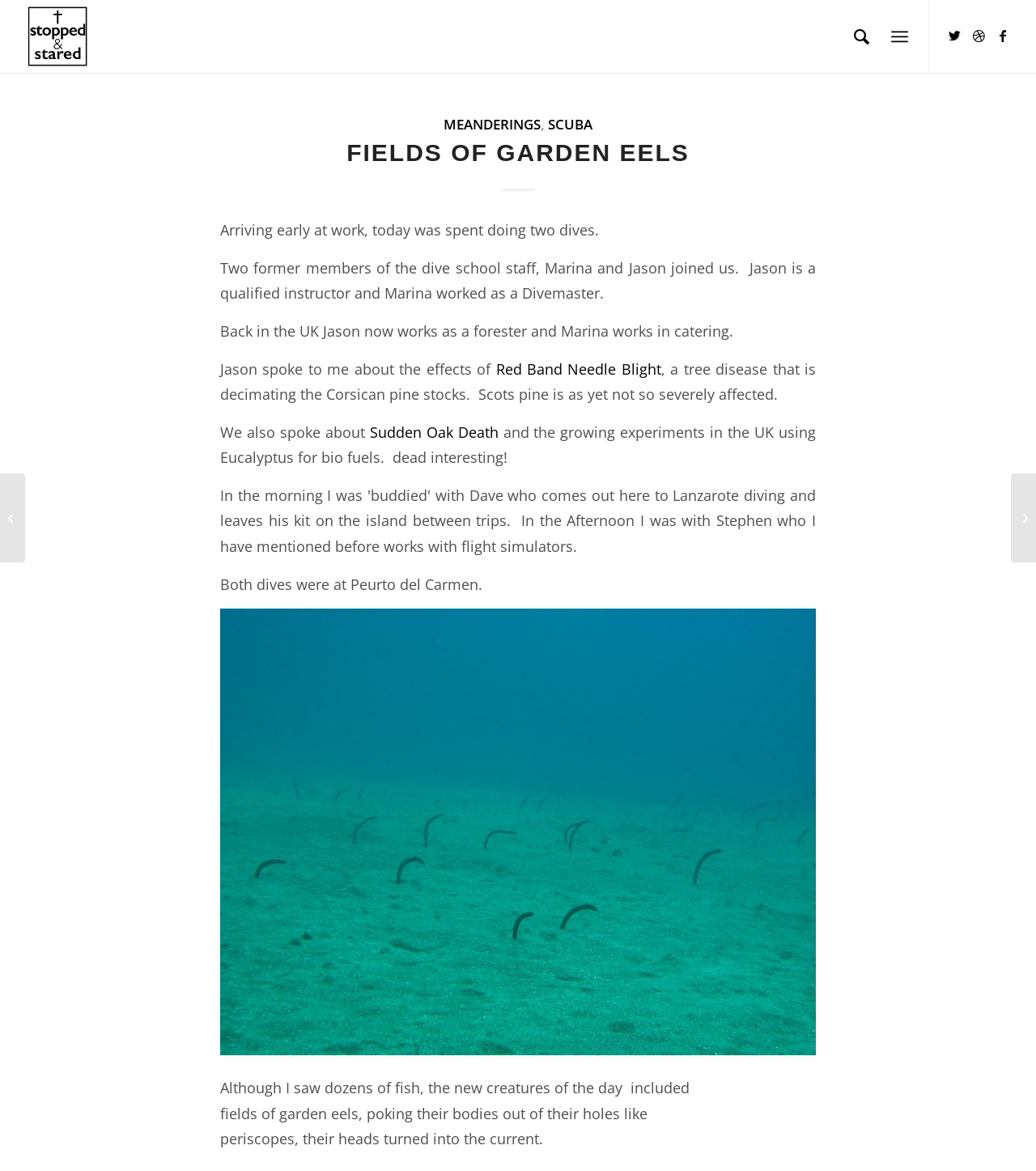Provide a brief response to the question using a single word or phrase: 
What is the author's occupation?

Unknown